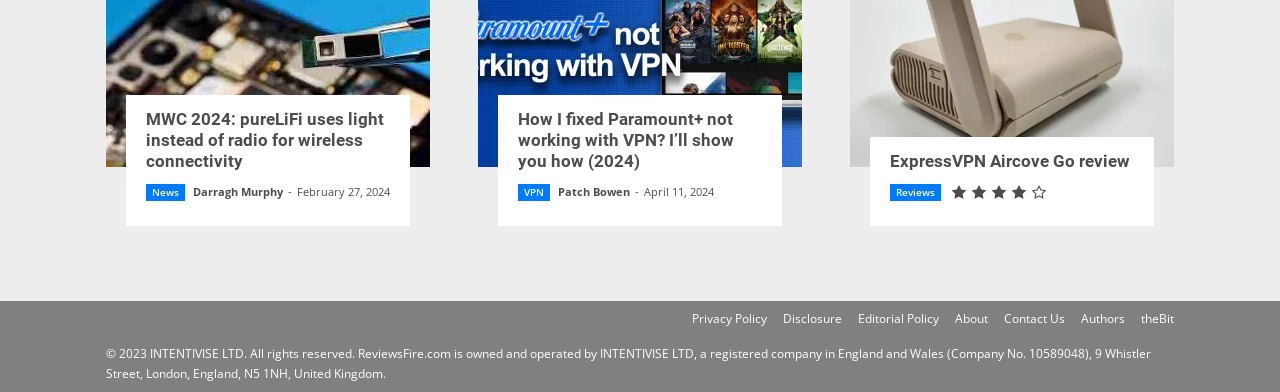What is the name of the company that owns this website?
Carefully examine the image and provide a detailed answer to the question.

The webpage has a footer section with a copyright notice that mentions 'INTENTIVISE LTD' as the owner of the website ReviewsFire.com.